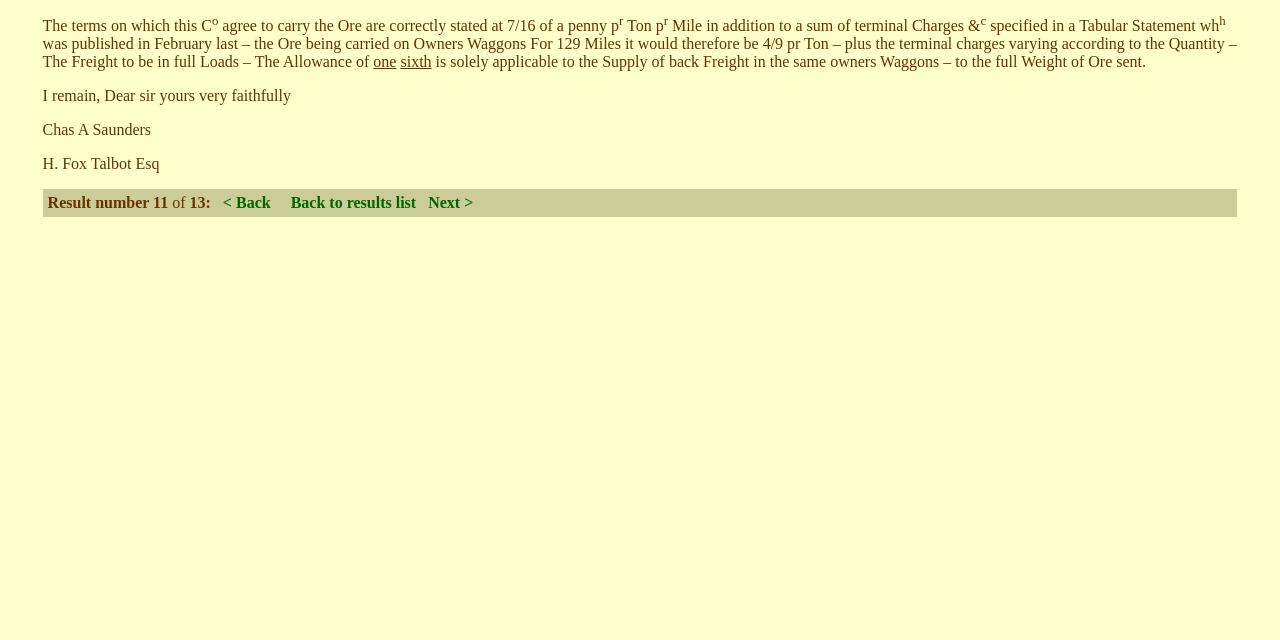Bounding box coordinates are to be given in the format (top-left x, top-left y, bottom-right x, bottom-right y). All values must be floating point numbers between 0 and 1. Provide the bounding box coordinate for the UI element described as: Back to results list

[0.227, 0.303, 0.325, 0.33]